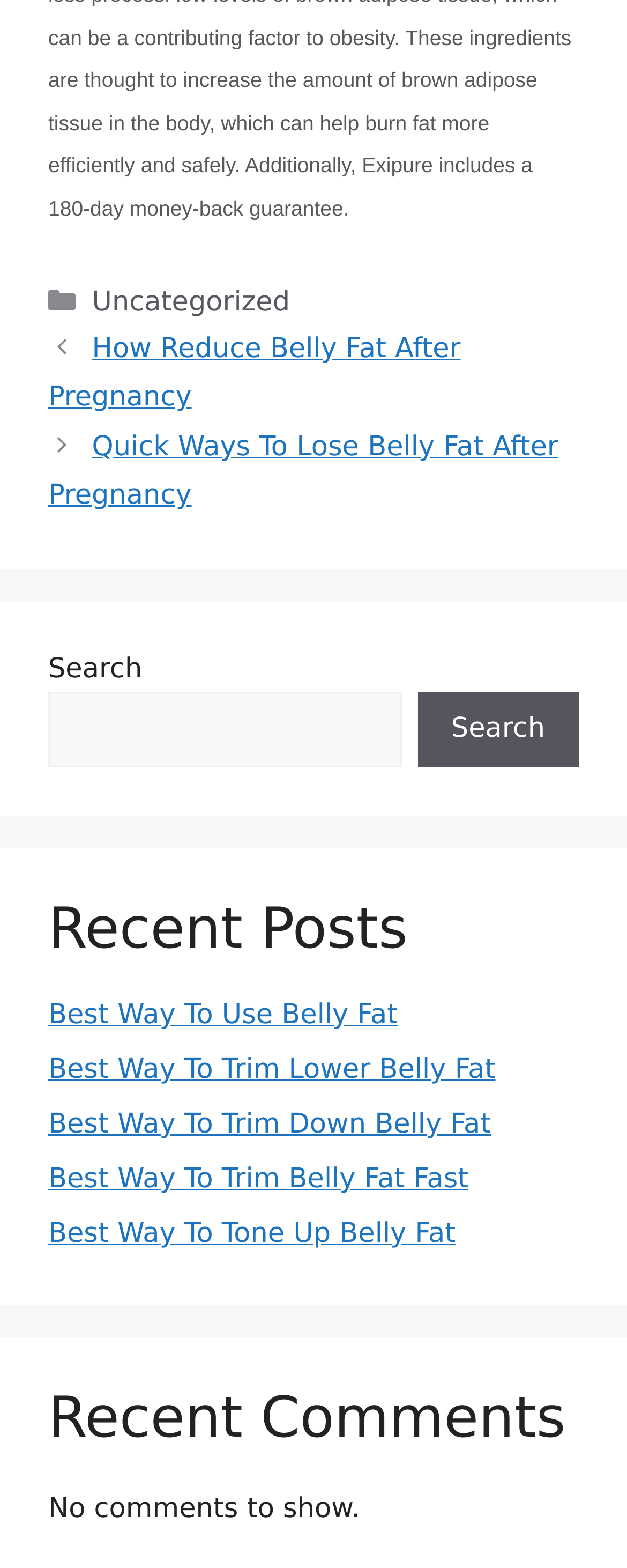Locate the bounding box coordinates of the element you need to click to accomplish the task described by this instruction: "Click on 'How Reduce Belly Fat After Pregnancy'".

[0.077, 0.212, 0.735, 0.264]